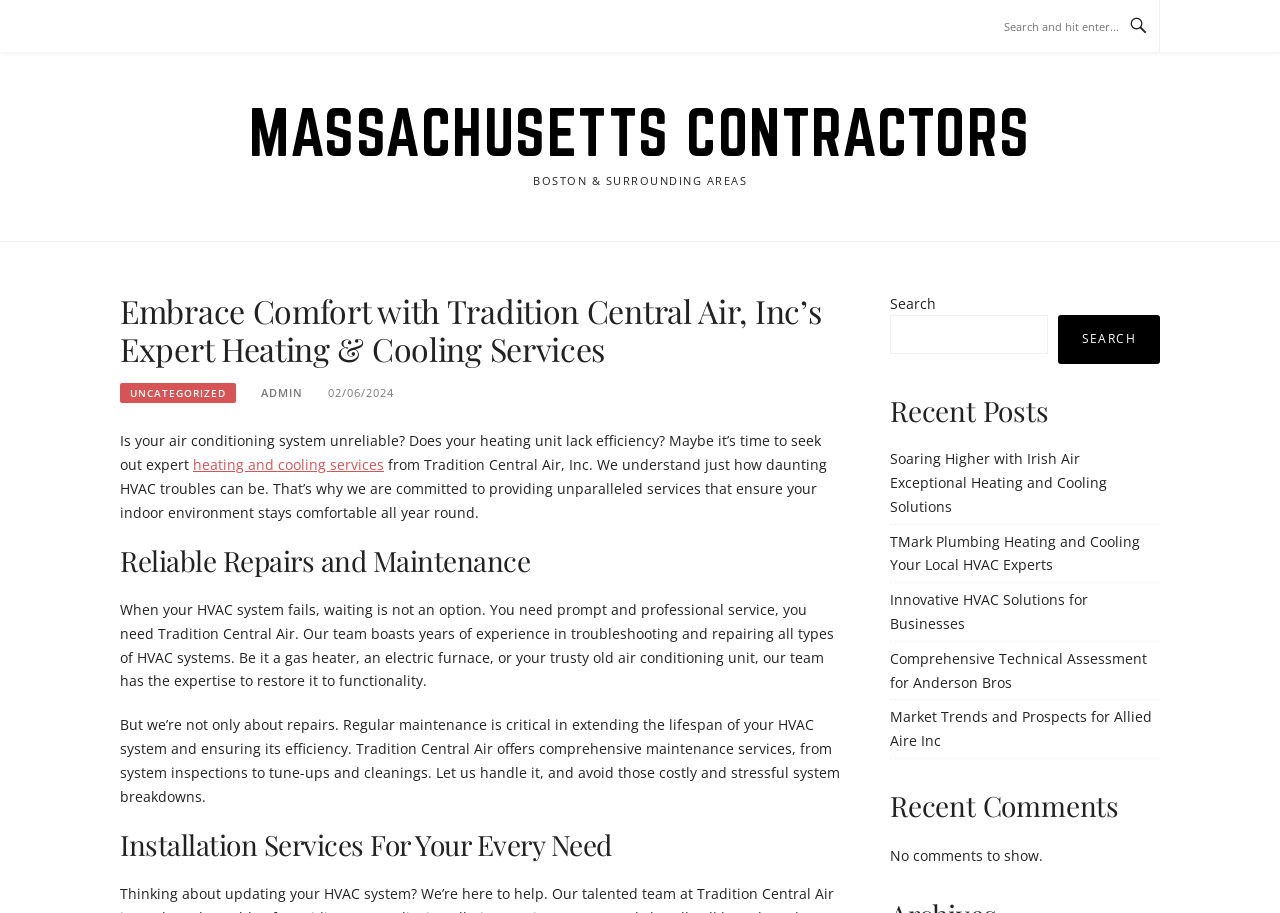Locate the bounding box coordinates of the element that should be clicked to execute the following instruction: "Check bike features and specifications".

None